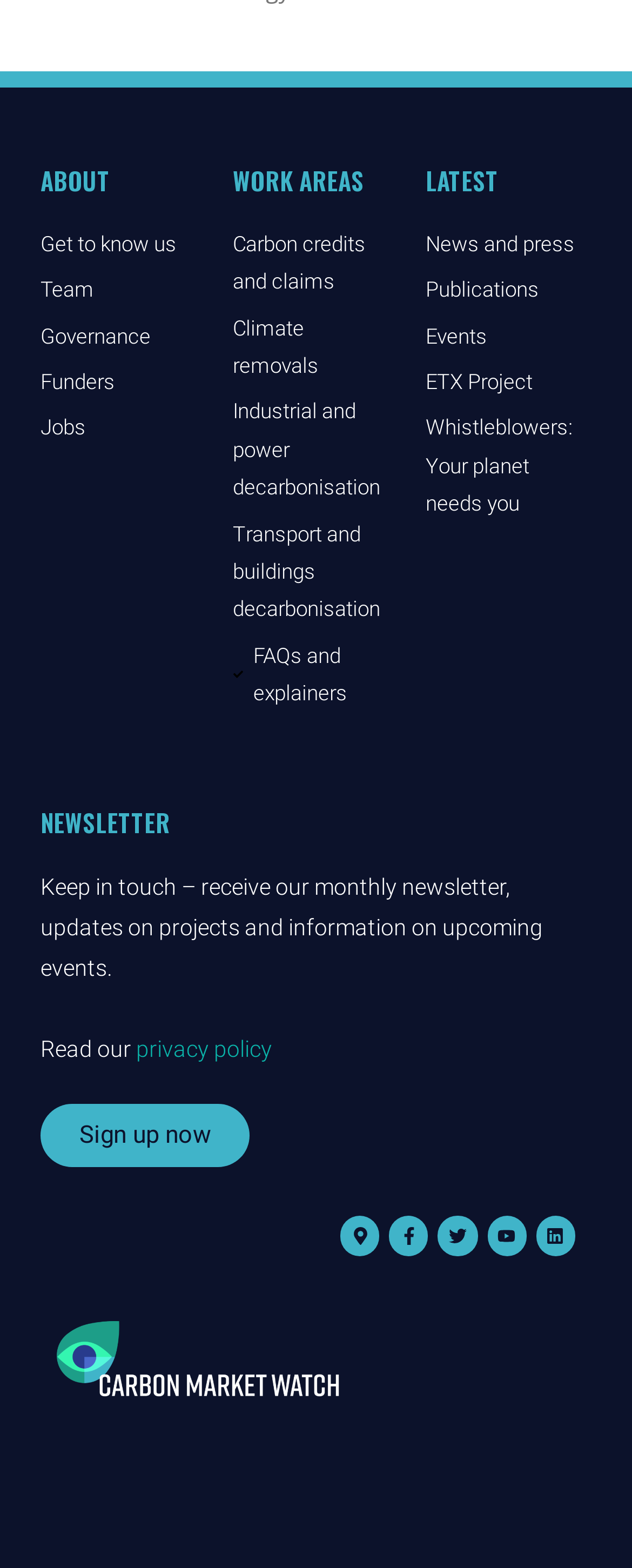Look at the image and give a detailed response to the following question: How many links are present under the 'ABOUT' heading?

I counted the number of links underneath the 'ABOUT' heading, which are 'Get to know us', 'Team', 'Governance', 'Funders', and 'Jobs'. There are 5 such links.